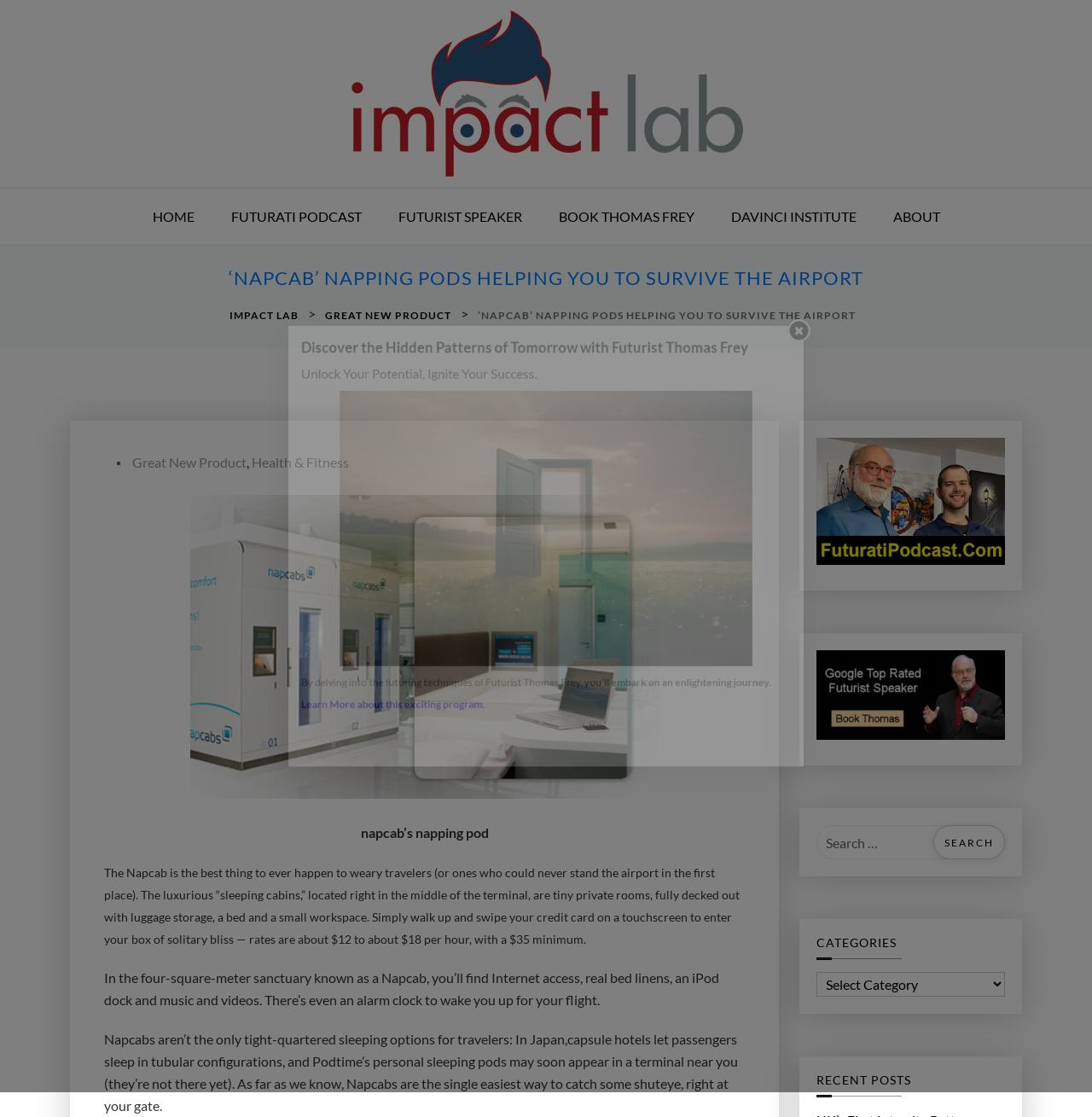Identify the bounding box coordinates of the clickable region required to complete the instruction: "Read more about 'Napcab' napping pods". The coordinates should be given as four float numbers within the range of 0 and 1, i.e., [left, top, right, bottom].

[0.174, 0.443, 0.603, 0.715]